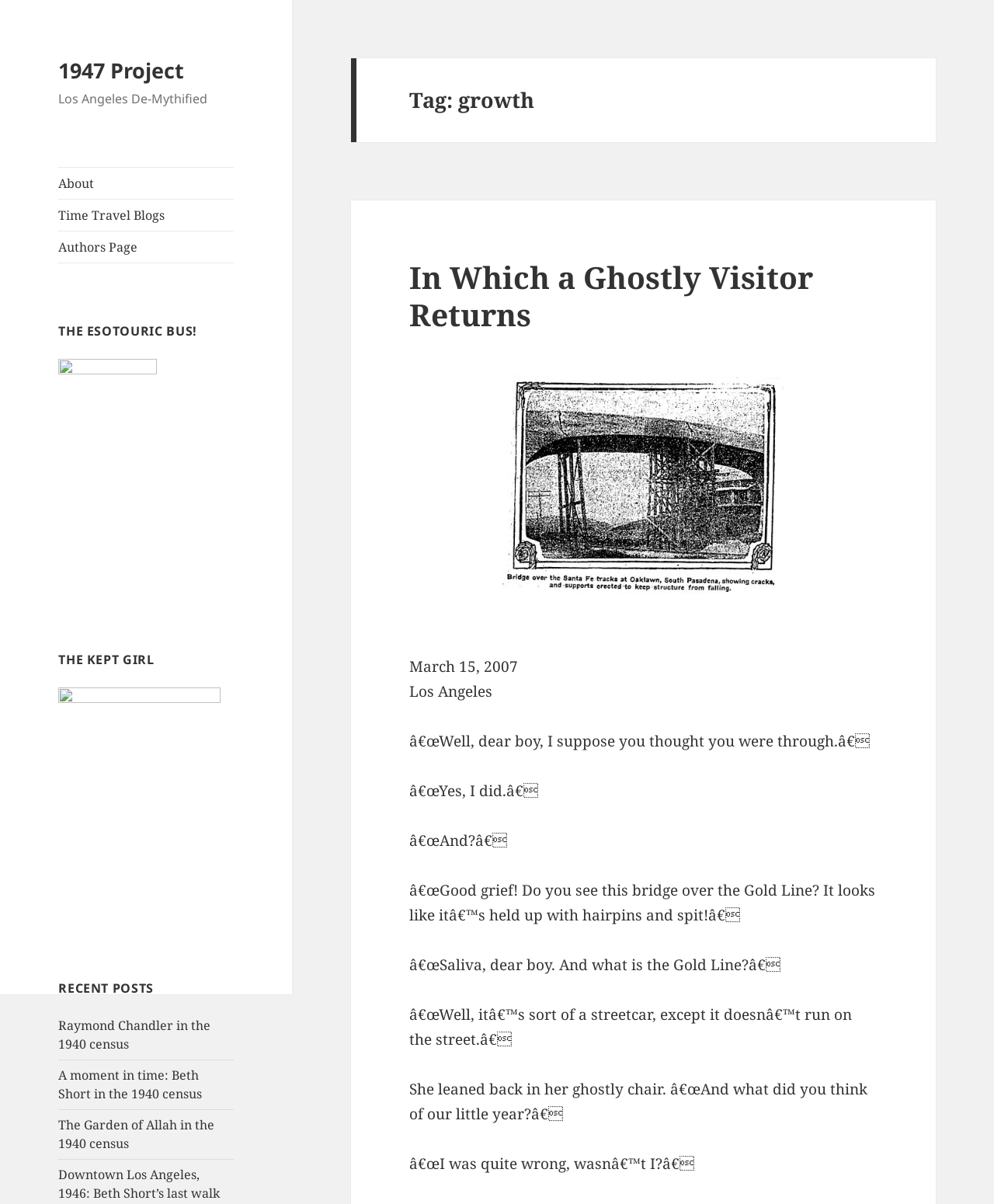What is the name of the project?
Based on the visual content, answer with a single word or a brief phrase.

1947 Project